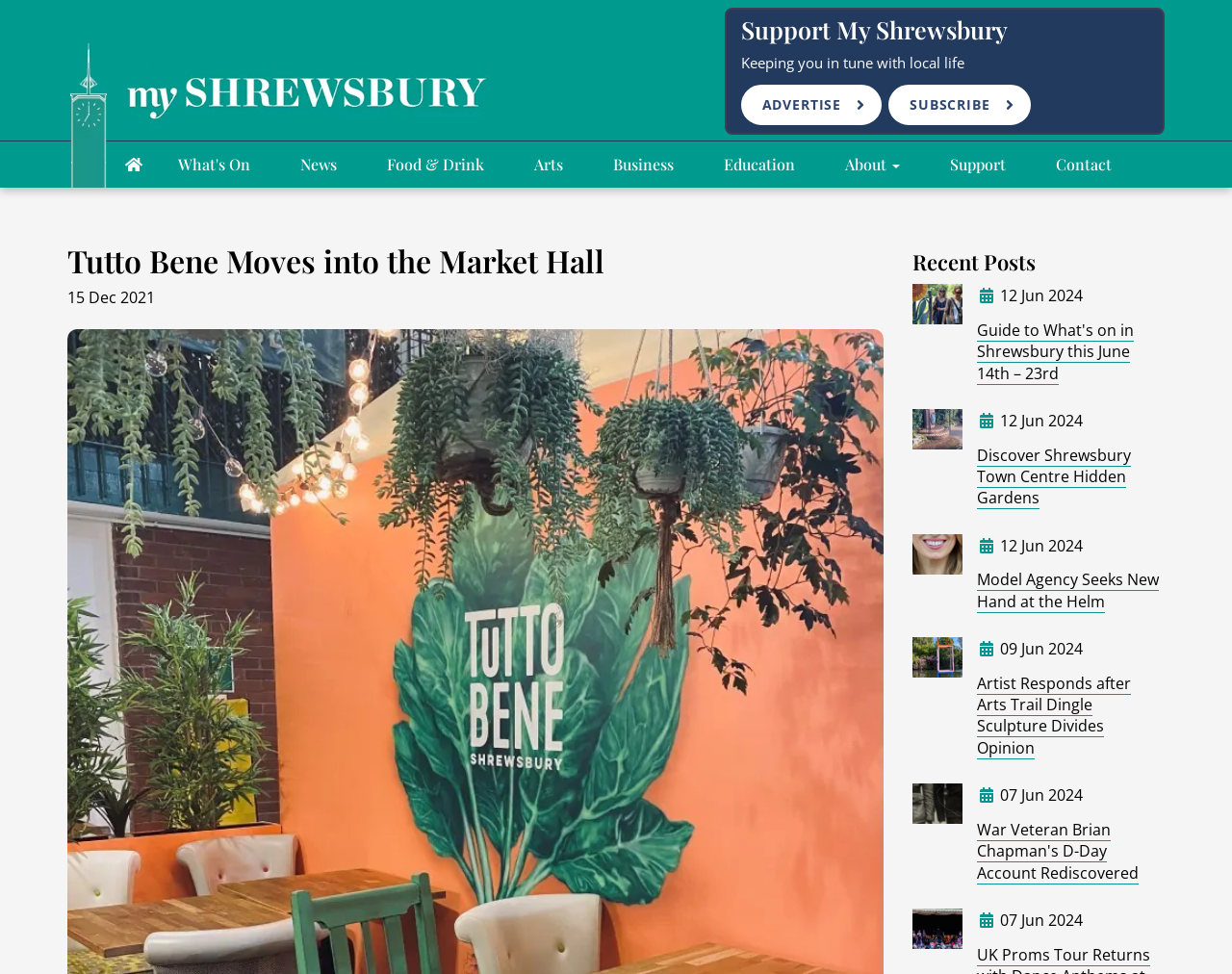What is the date of the article 'War Veteran Brian Chapman's D-Day Account Rediscovered'?
Answer the question with a detailed and thorough explanation.

The question is asking about the date of a specific article. By analyzing the webpage, we can find the text '07 Jun 2024' next to the article title 'War Veteran Brian Chapman's D-Day Account Rediscovered', which indicates that the date of the article is 07 Jun 2024.